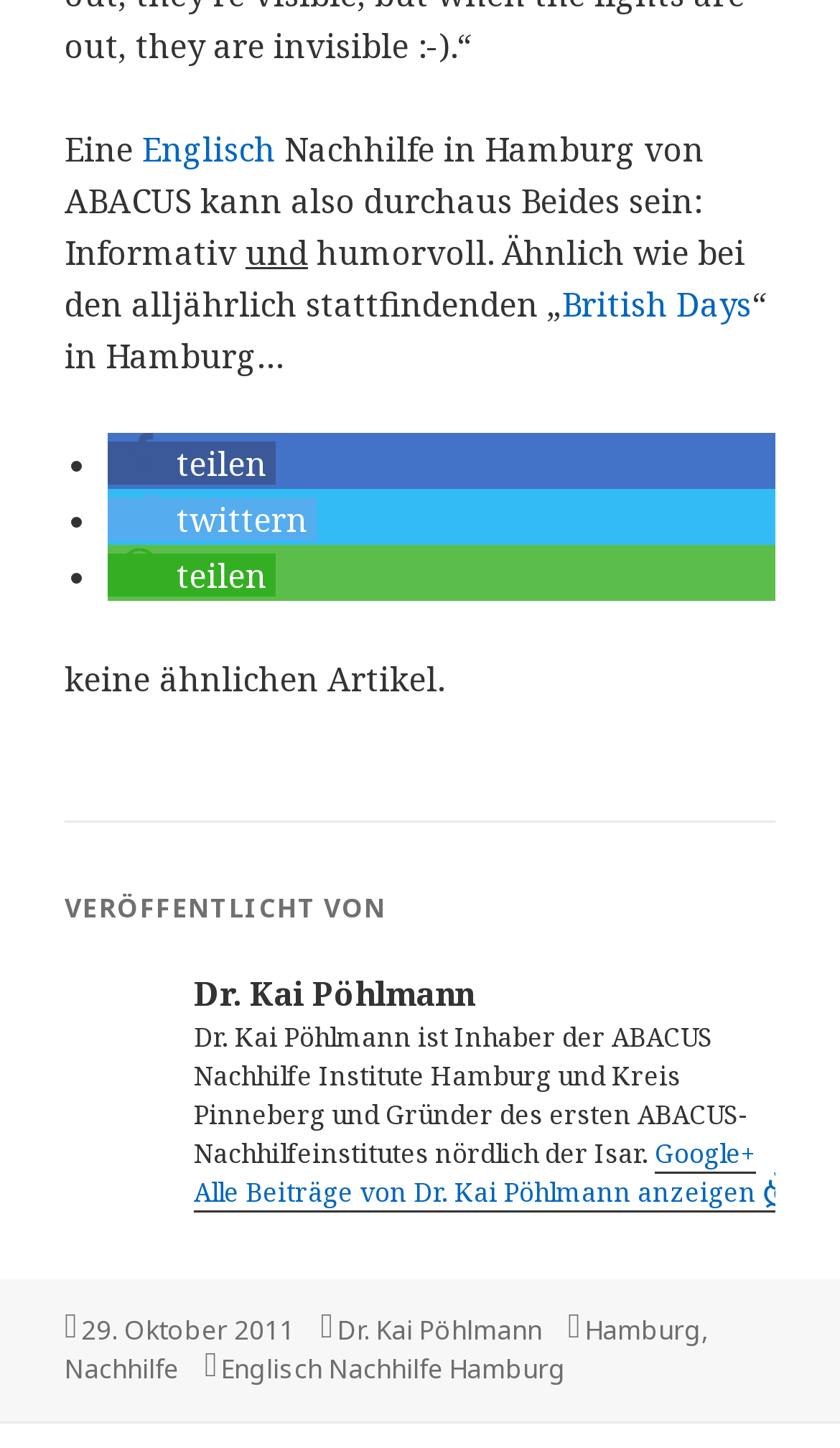What is the name of the institute mentioned in the article?
Please answer the question as detailed as possible.

I found the name of the institute by reading the text that says 'Dr. Kai Pöhlmann ist Inhaber der ABACUS Nachhilfe Institute Hamburg und Kreis Pinneberg...'.